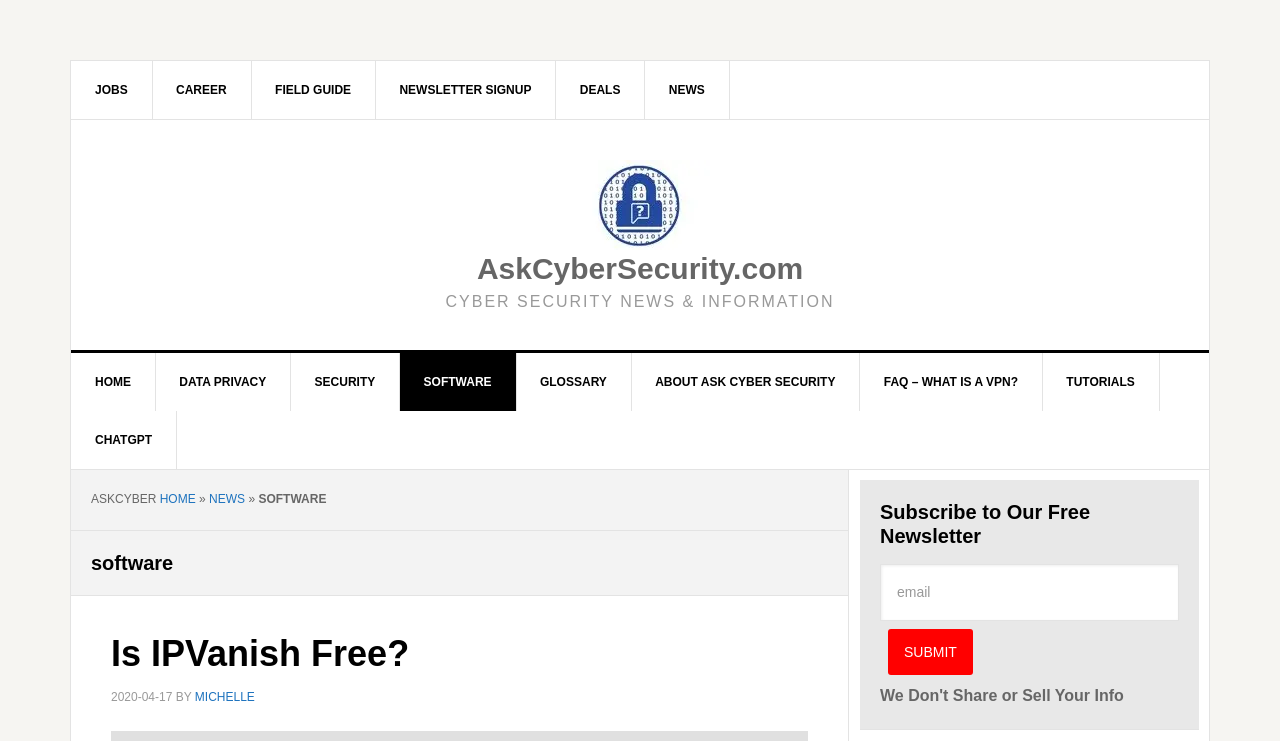What is the purpose of the textbox in the primary sidebar?
Please respond to the question with a detailed and well-explained answer.

I determined the purpose of the textbox by looking at the surrounding text, which says 'Subscribe to Our Free Newsletter'. The textbox is likely used to input an email address to subscribe to the newsletter.